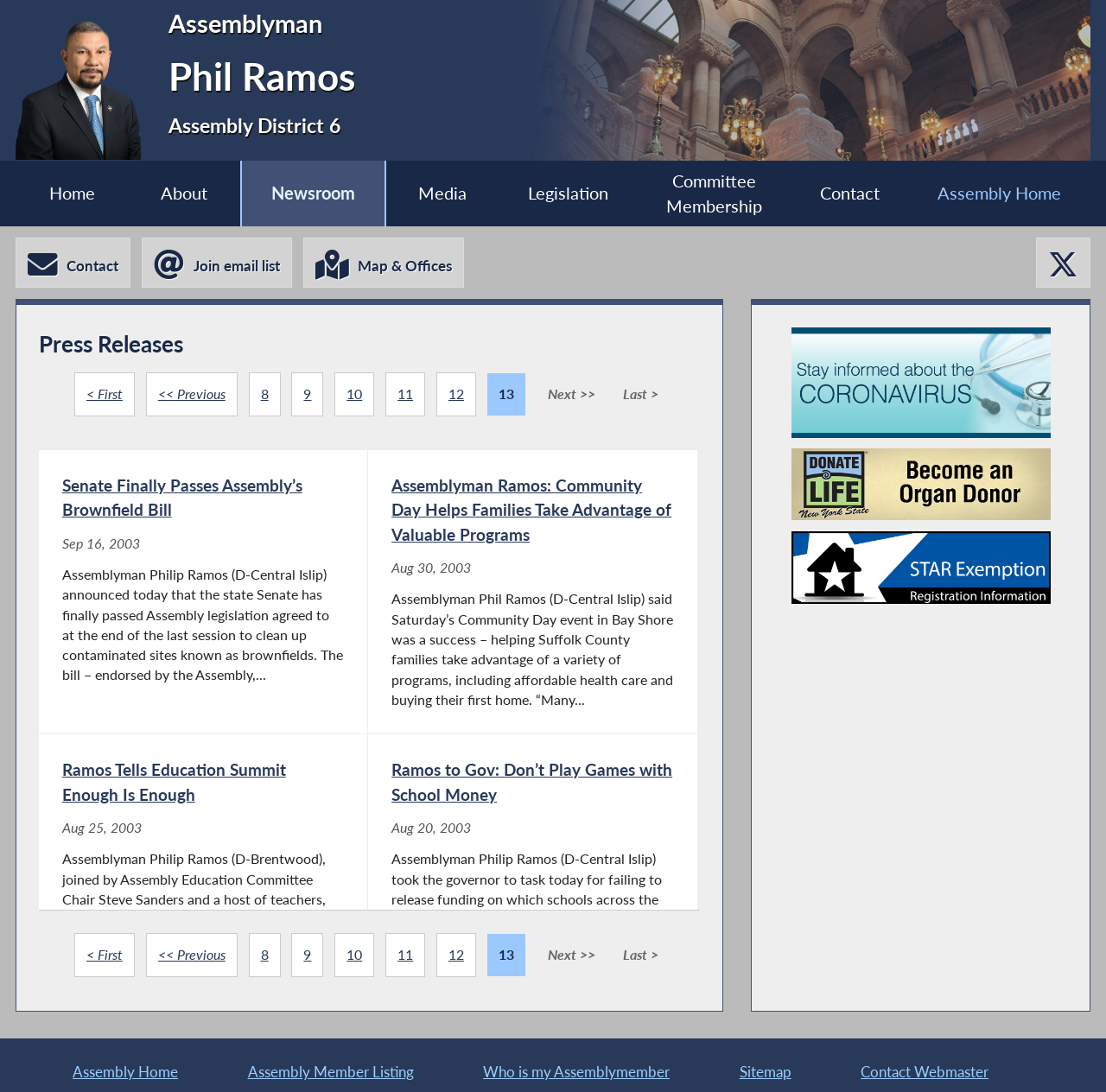What is the title of the first press release?
Please provide a single word or phrase in response based on the screenshot.

Senate Finally Passes Assembly’s Brownfield Bill